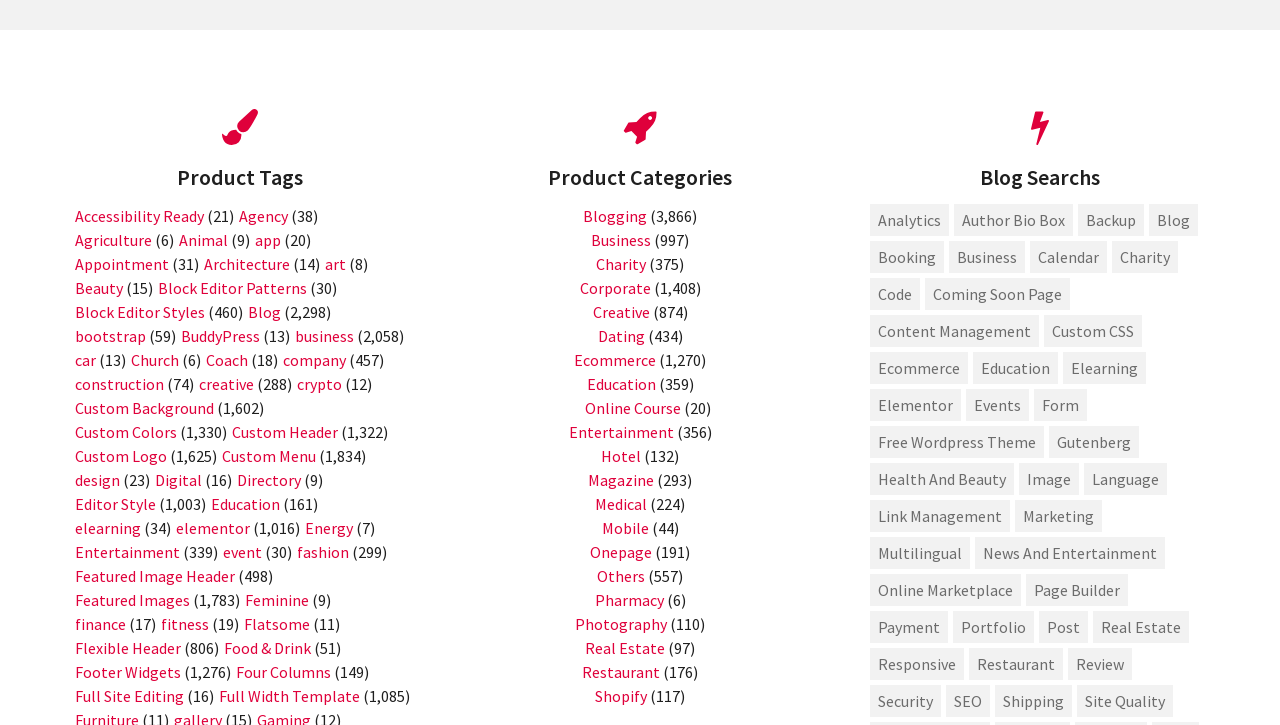What is the category with the most tags?
Using the image, provide a concise answer in one word or a short phrase.

Blog